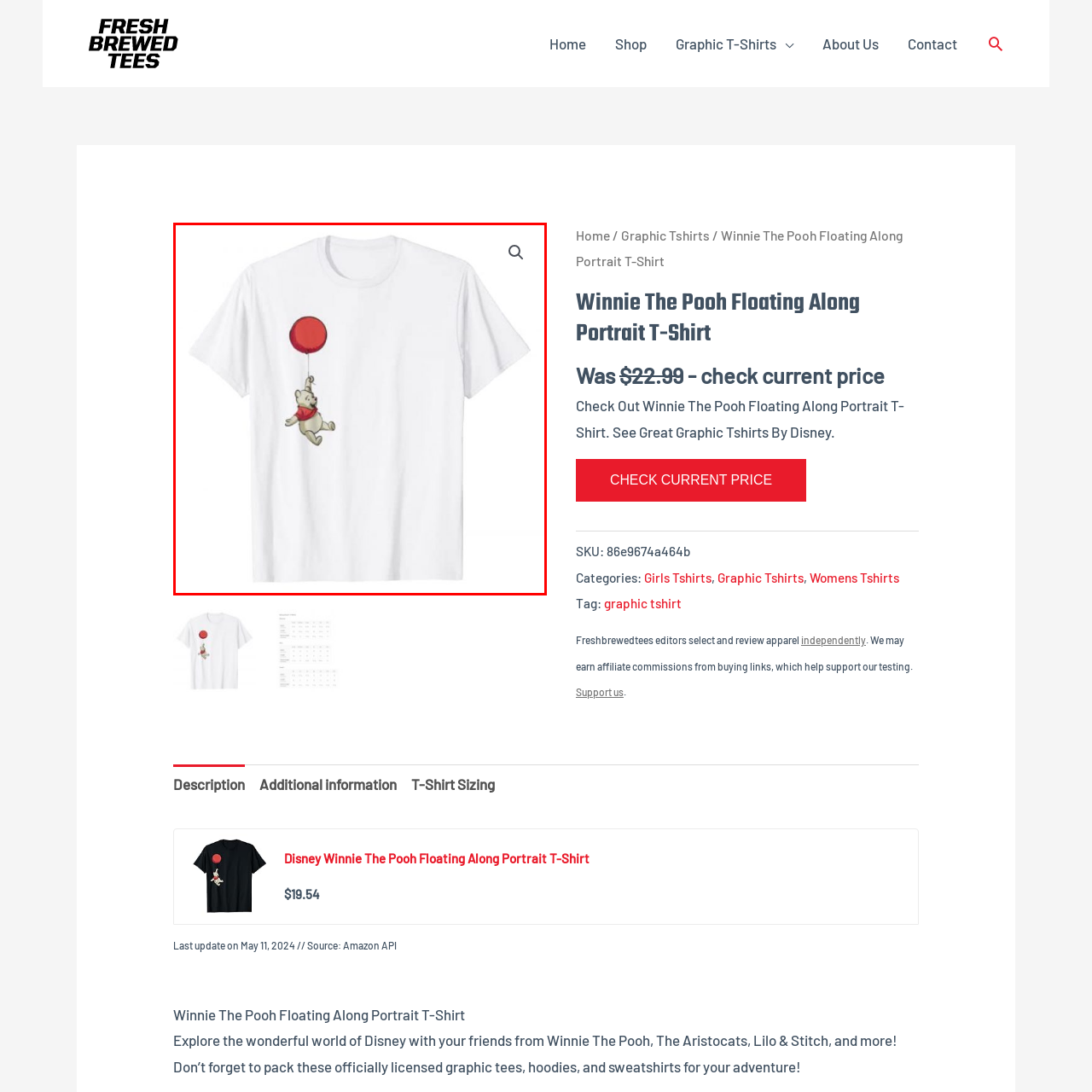Elaborate on the visual details of the image contained within the red boundary.

This image features a whimsical design of a classic T-shirt showcasing the beloved character Winnie the Pooh. Dressed in his signature red shirt, Pooh is depicted cheerfully floating while grasping a bright red balloon. The shirt itself is a crisp white, allowing the colorful illustration to stand out vibrantly. This charming graphic tee captures the essence of childhood nostalgia and is perfect for fans of Disney and Winnie the Pooh. It is part of a collection available at Fresh Brewed Tees, celebrating 100 years of the beloved bear's adventures.